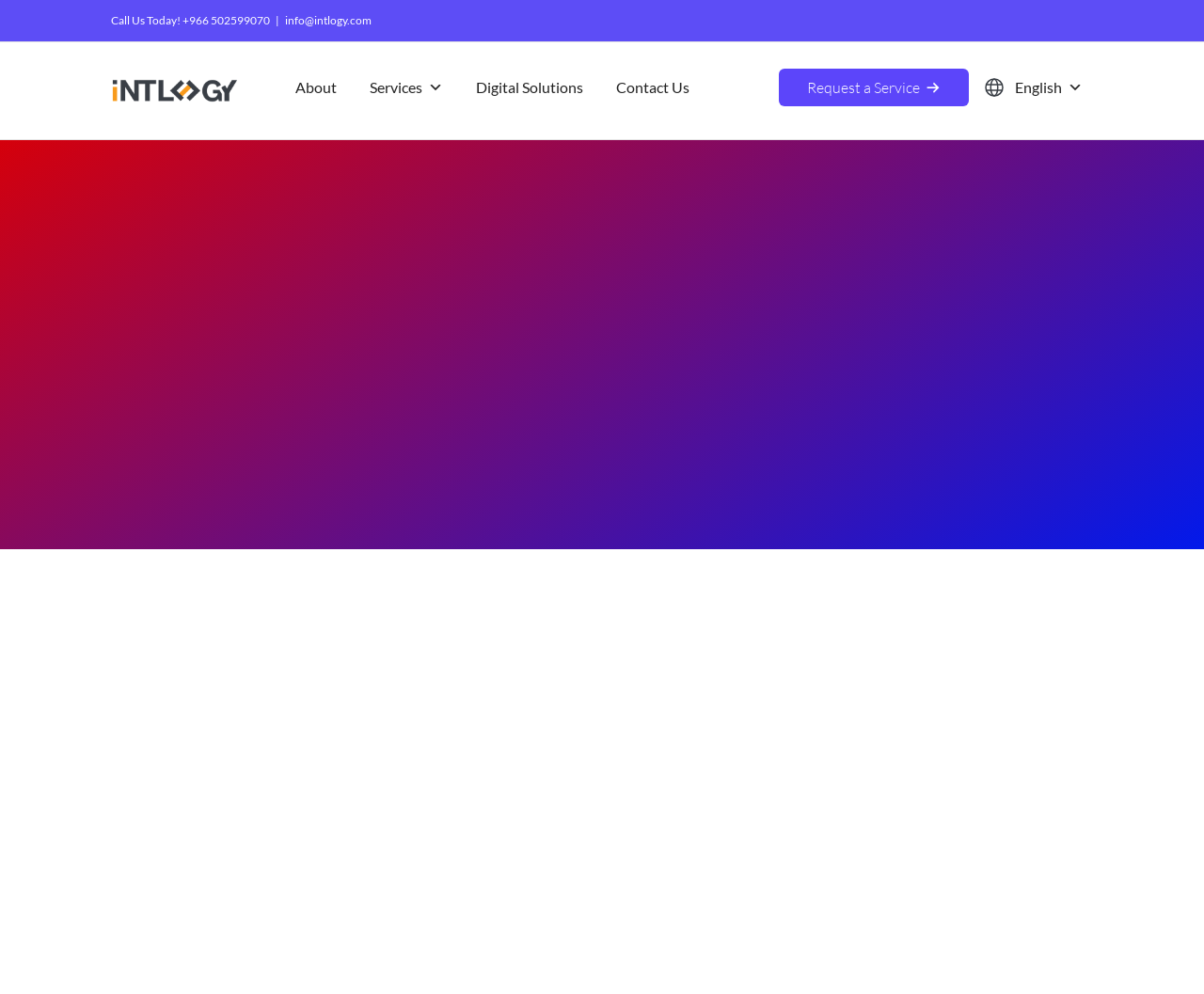Given the webpage screenshot and the description, determine the bounding box coordinates (top-left x, top-left y, bottom-right x, bottom-right y) that define the location of the UI element matching this description: Request a Service

[0.647, 0.069, 0.805, 0.107]